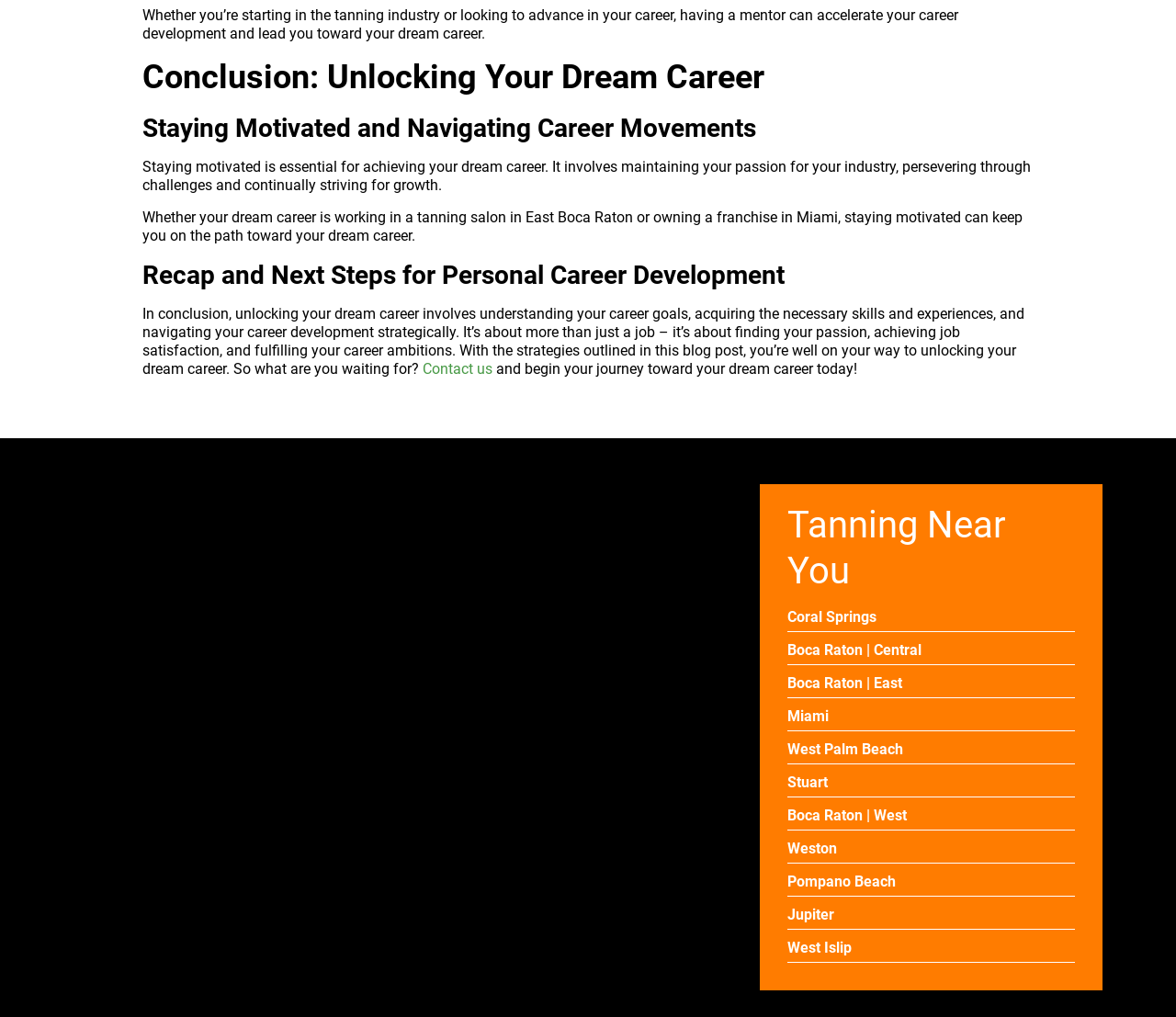What locations are mentioned for tanning services?
Look at the screenshot and provide an in-depth answer.

The webpage mentions multiple locations for tanning services, including Coral Springs, Boca Raton, Miami, West Palm Beach, Stuart, and others, as listed in the links under the 'Tanning Near You' heading.